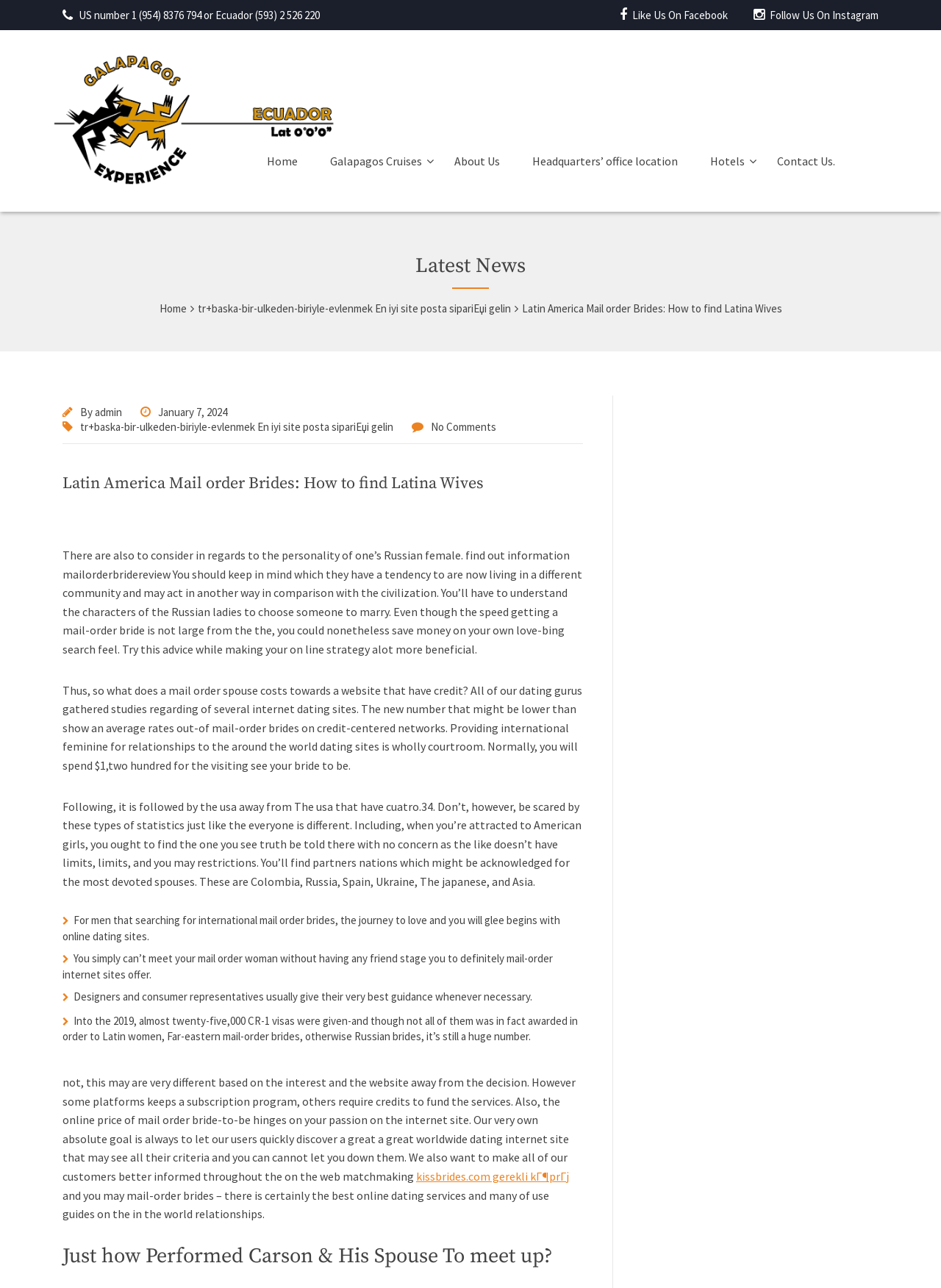Locate the bounding box coordinates of the area that needs to be clicked to fulfill the following instruction: "Read the latest news". The coordinates should be in the format of four float numbers between 0 and 1, namely [left, top, right, bottom].

[0.0, 0.199, 1.0, 0.215]